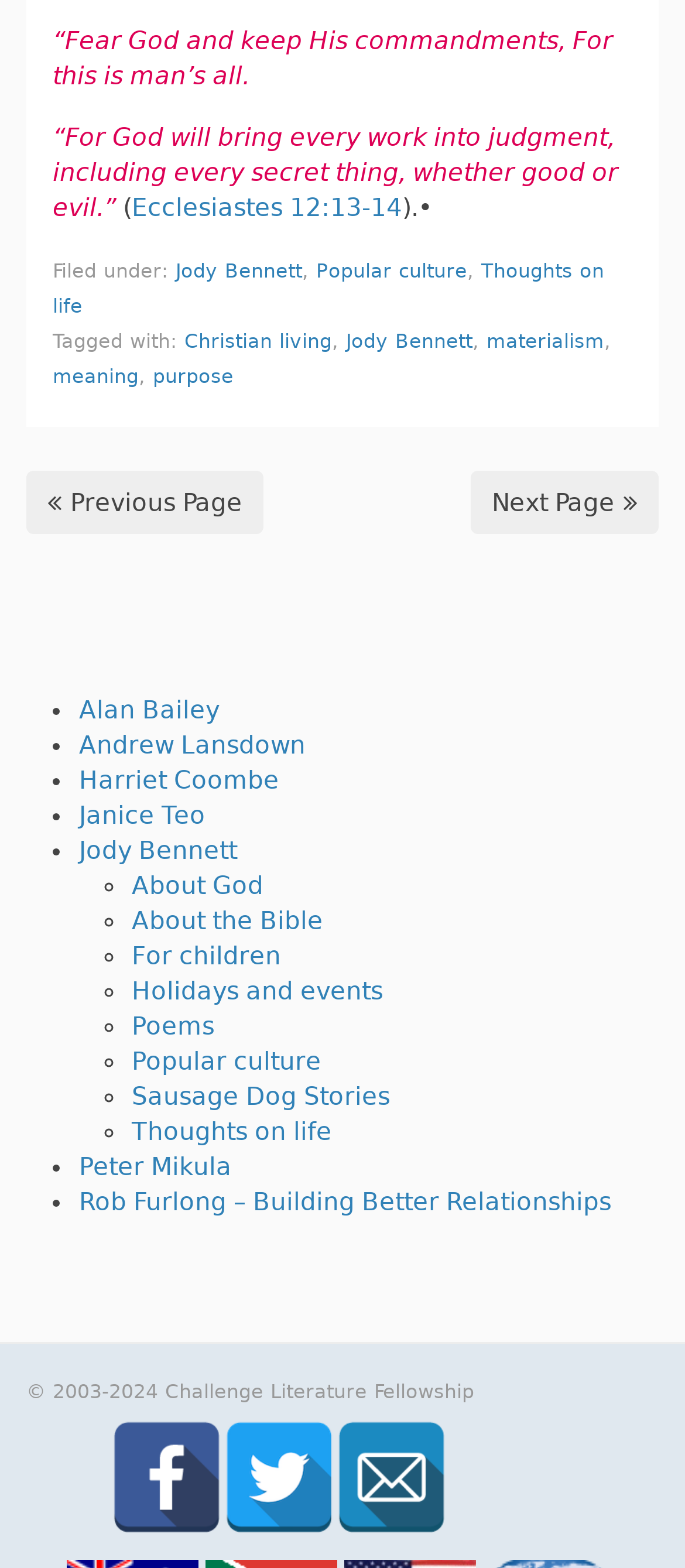How many categories are listed under 'Tagged with:'?
Respond to the question with a well-detailed and thorough answer.

There are 4 categories listed under 'Tagged with:', which are 'Christian living', 'Jody Bennett', 'materialism', and 'meaning'.